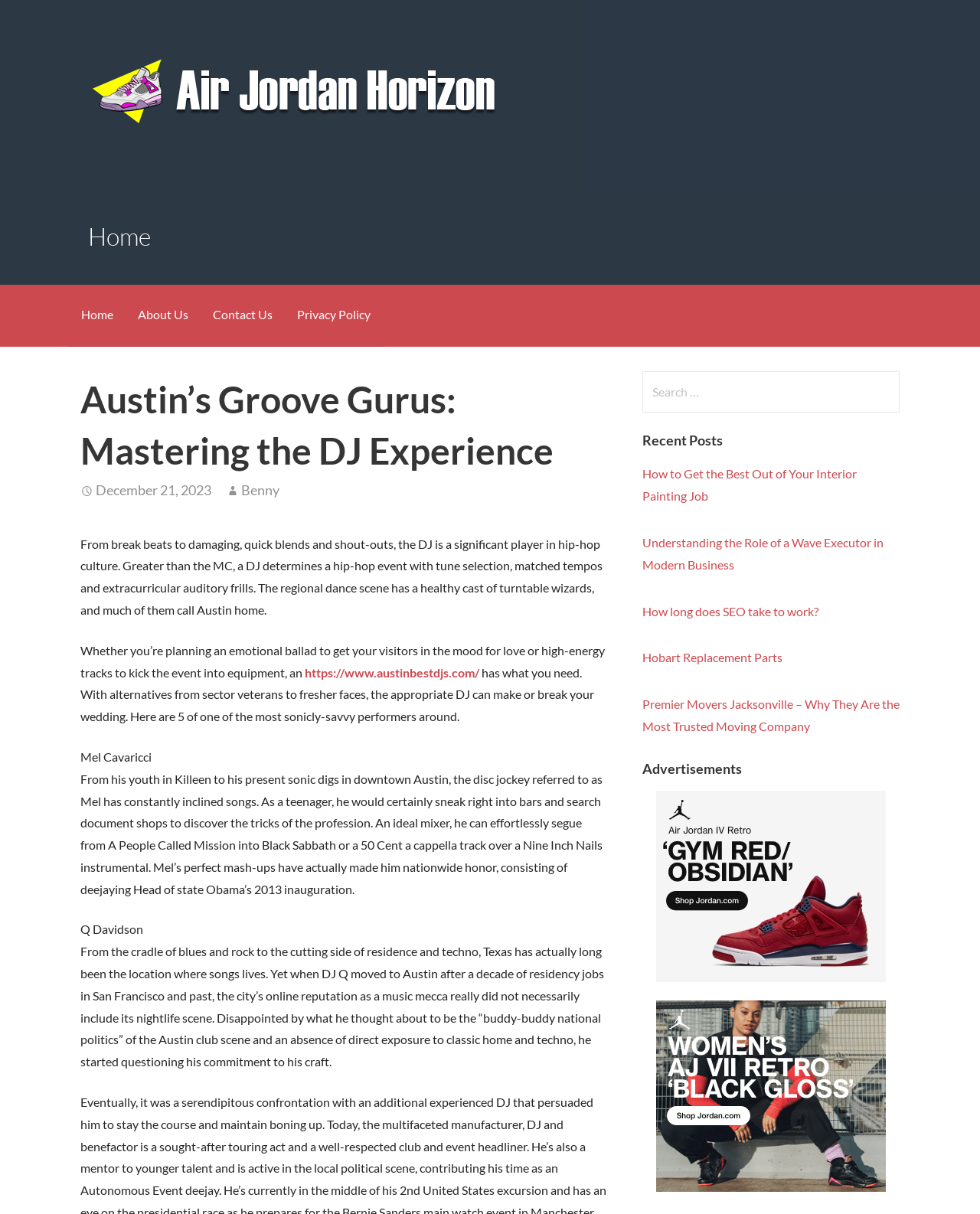Describe all visible elements and their arrangement on the webpage.

The webpage is about Austin's Groove Gurus, a DJ experience, and features Air Jordan Horizon. At the top-left corner, there is a "Skip to content" link. Below it, there is a prominent image of Air Jordan Horizon, accompanied by a link with the same name.

The main navigation menu is located at the top-center of the page, consisting of four links: "Home", "About Us", "Contact Us", and "Privacy Policy". 

Below the navigation menu, there is a header section with a heading that reads "Austin’s Groove Gurus: Mastering the DJ Experience". On the right side of the header, there is a date "December 21, 2023", and a link to "Benny".

The main content of the page is divided into two sections. The left section features a long article about DJs in Austin, discussing their role in hip-hop culture and their impact on events. The article mentions two DJs, Mel Cavaricci and Q Davidson, and provides a brief biography of each.

The right section is a complementary section that contains a search bar at the top, followed by a "Recent Posts" heading. Below it, there are five links to recent posts, including "How to Get the Best Out of Your Interior Painting Job", "Understanding the Role of a Wave Executor in Modern Business", and others. Further down, there is a heading "Advertisements", but no actual ads are listed.

Overall, the webpage has a clean layout, with a clear separation between the main content and the complementary section. The use of headings and links helps to organize the content and make it easy to navigate.